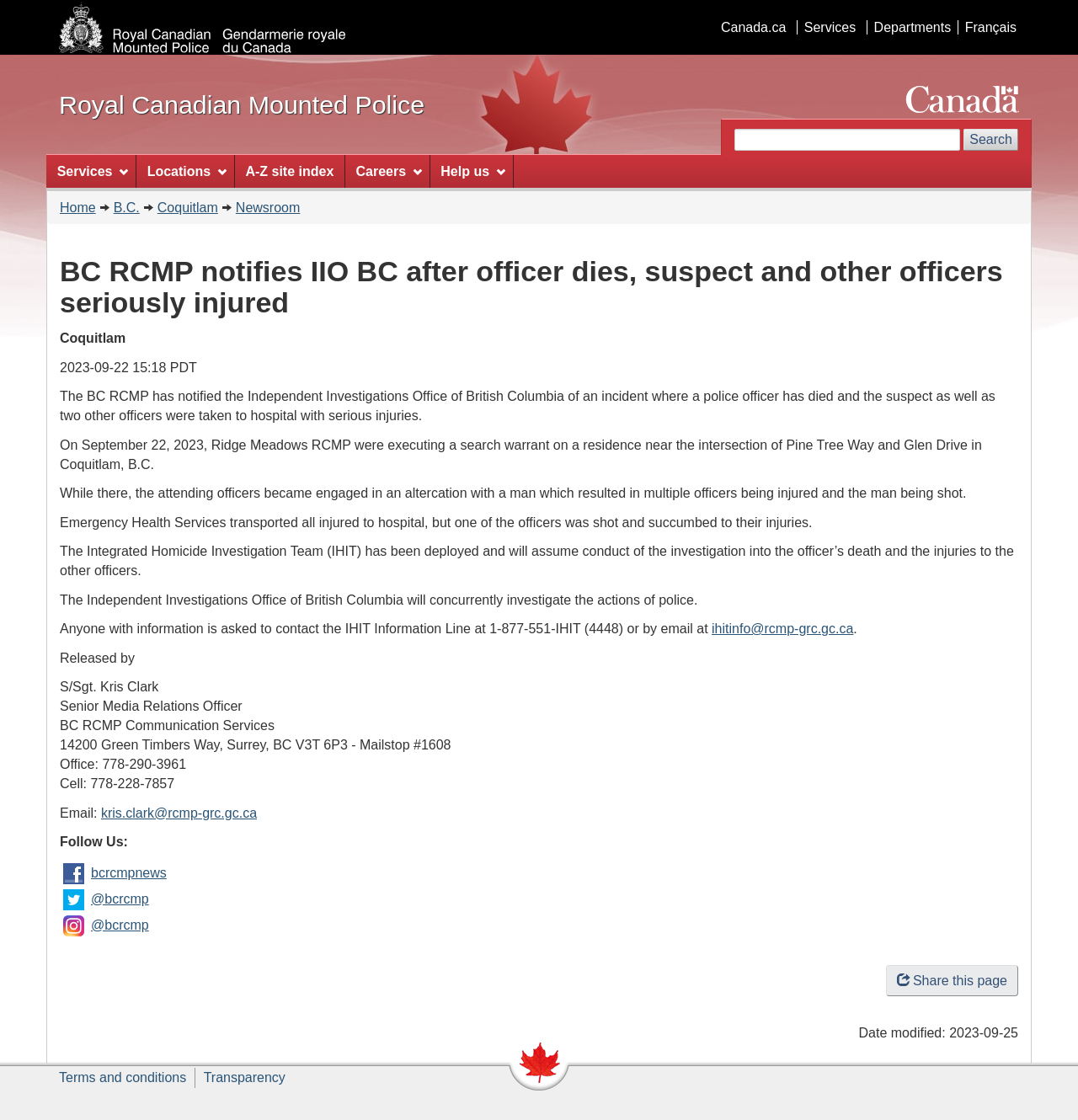Please find the bounding box coordinates of the element that needs to be clicked to perform the following instruction: "Share this page". The bounding box coordinates should be four float numbers between 0 and 1, represented as [left, top, right, bottom].

[0.822, 0.861, 0.945, 0.889]